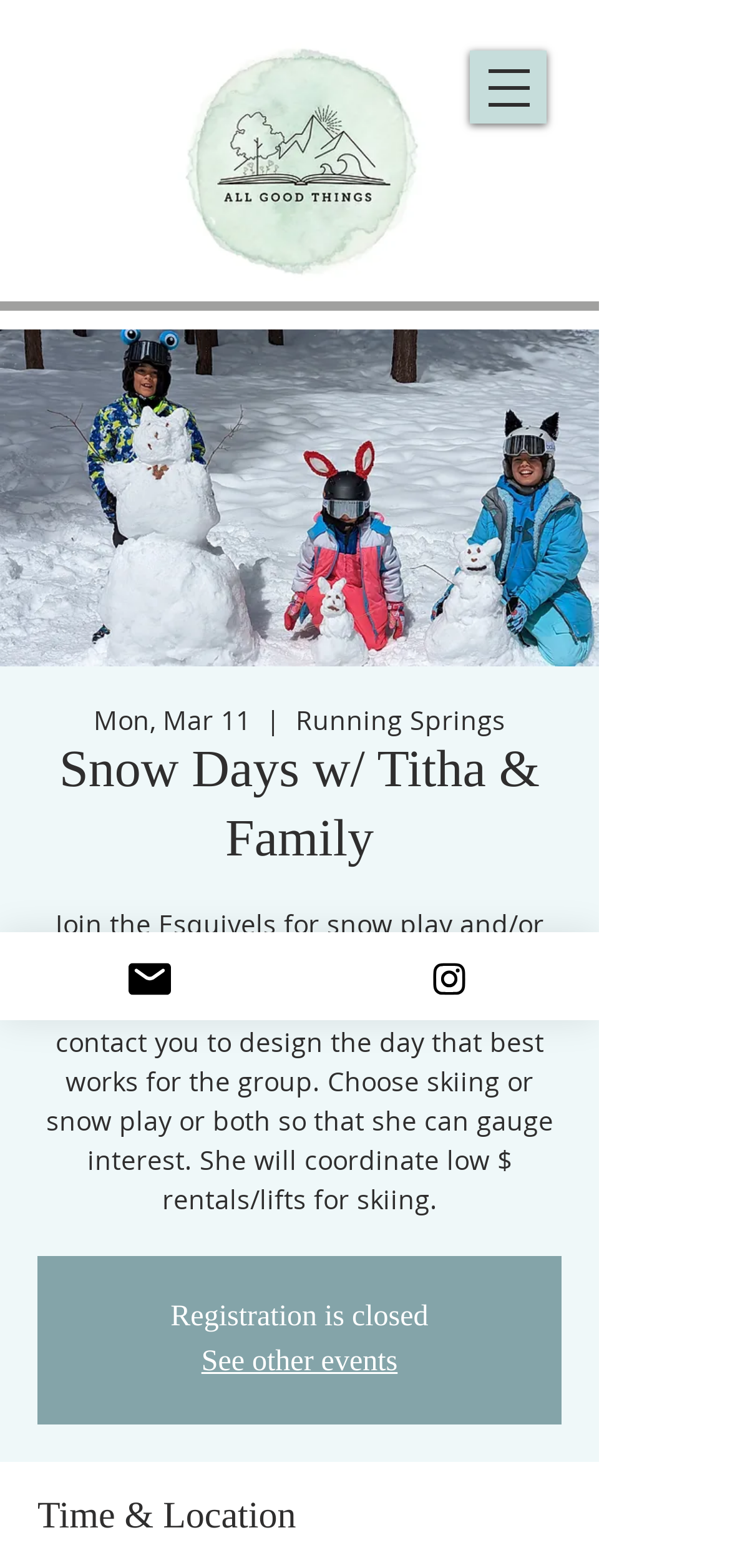Using the given description, provide the bounding box coordinates formatted as (top-left x, top-left y, bottom-right x, bottom-right y), with all values being floating point numbers between 0 and 1. Description: Instagram

[0.41, 0.595, 0.821, 0.651]